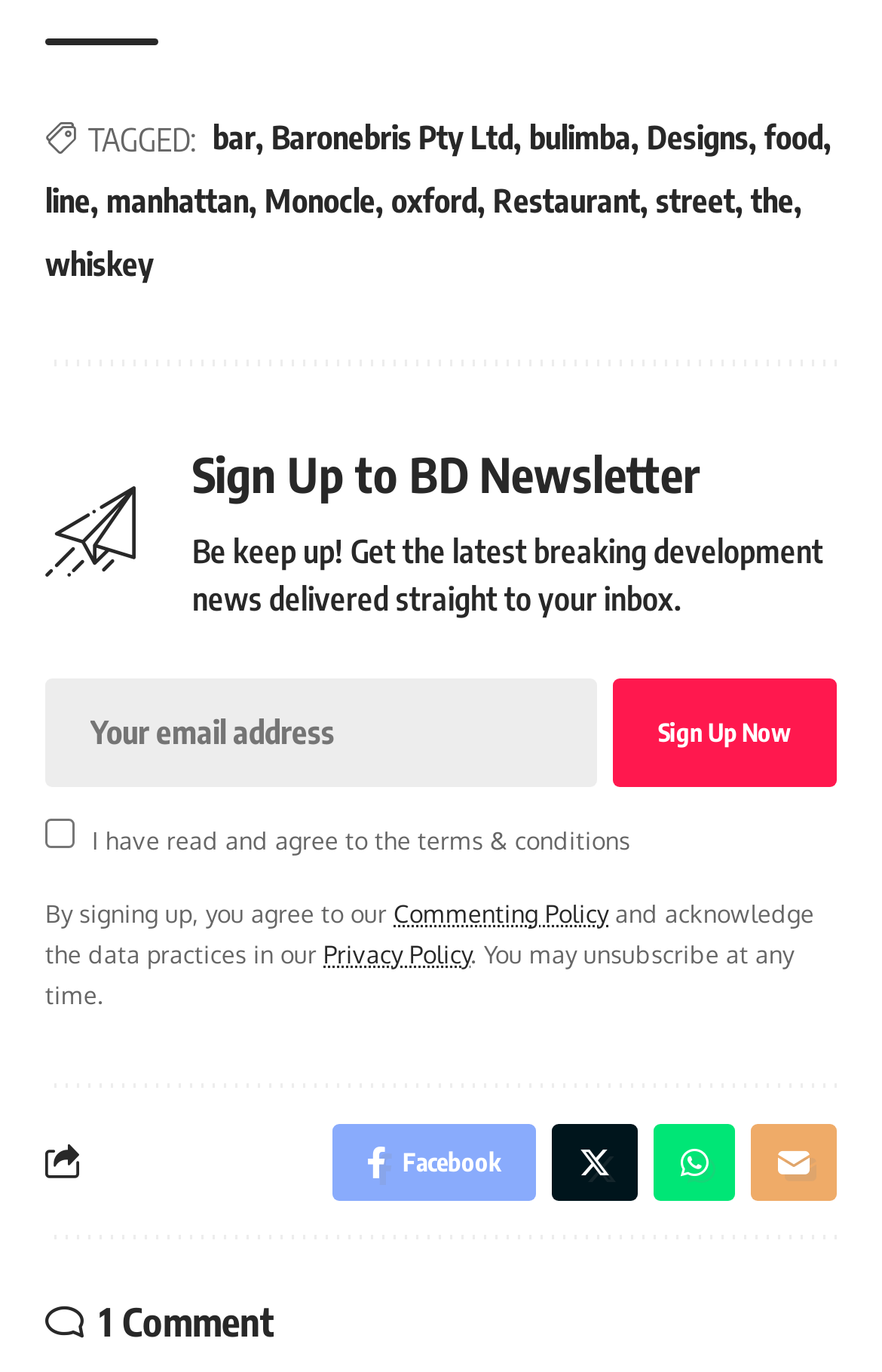Based on the image, provide a detailed and complete answer to the question: 
How many social media sharing options are there?

I counted the number of social media sharing links, which are 'Share on Facebook', 'Share on Twitter', 'Share on Whatsapp', and 'Email', totaling 4 options.